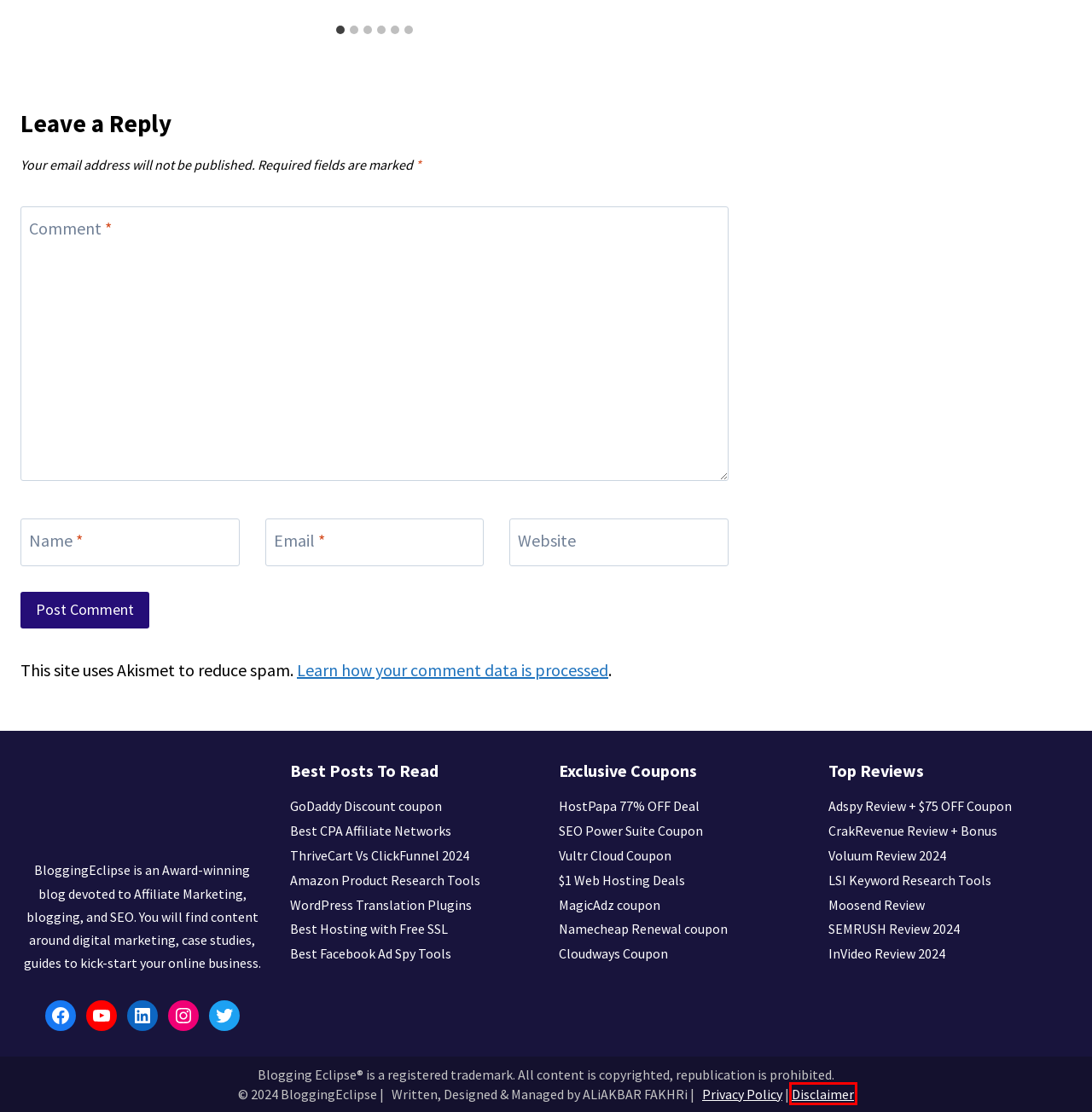Examine the screenshot of a webpage with a red bounding box around a UI element. Your task is to identify the webpage description that best corresponds to the new webpage after clicking the specified element. The given options are:
A. Namecheap Renewal Coupon June 2024 – Get 78% OFF on Domain Renewals
B. Top 11 Amazon Product Research Tools In 2024 (With Reviews)
C. 6 Best LSI Keyword Research Tools That Works [Updated 2024]
D. ThriveCart Vs ClickFunnel 2024 | Which One Is Best? (Top Pick)
E. Privacy Policy
F. 1 Dollar web hosting coupons 2024: Cheapest web hosting providers
G. Disclaimer
H. Top 9+ CPA Affiliate Networks in the world [Updated 2023]

G